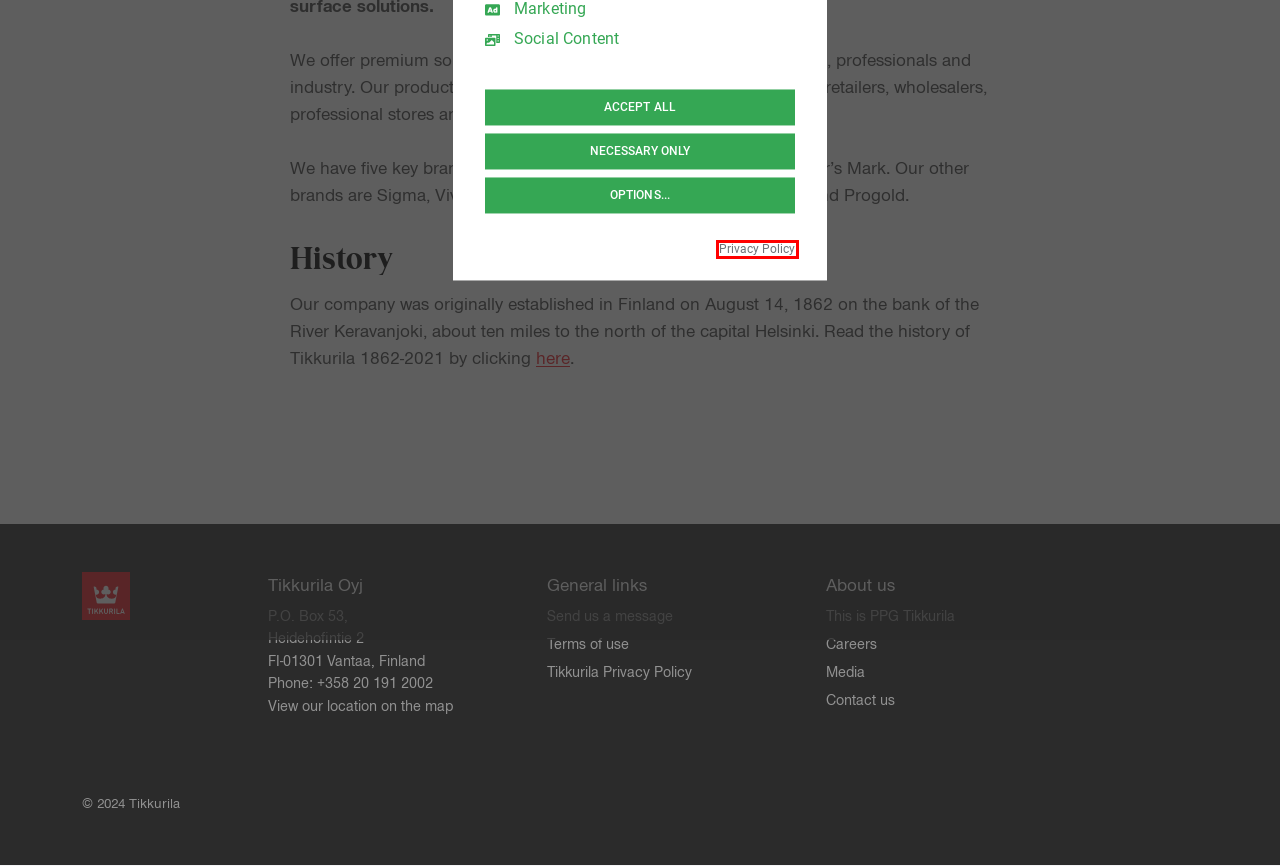Given a screenshot of a webpage with a red bounding box around an element, choose the most appropriate webpage description for the new page displayed after clicking the element within the bounding box. Here are the candidates:
A. Contact us | Tikkurila
B. For everyone | Tikkurila
C. For professionals | Tikkurila
D. Send us a message | Tikkurila
E. Career opportunities | Tikkurila
F. Media | Tikkurila
G. Tikkurila Privacy Policy | Tikkurila
H. Terms of use | Tikkurila

G